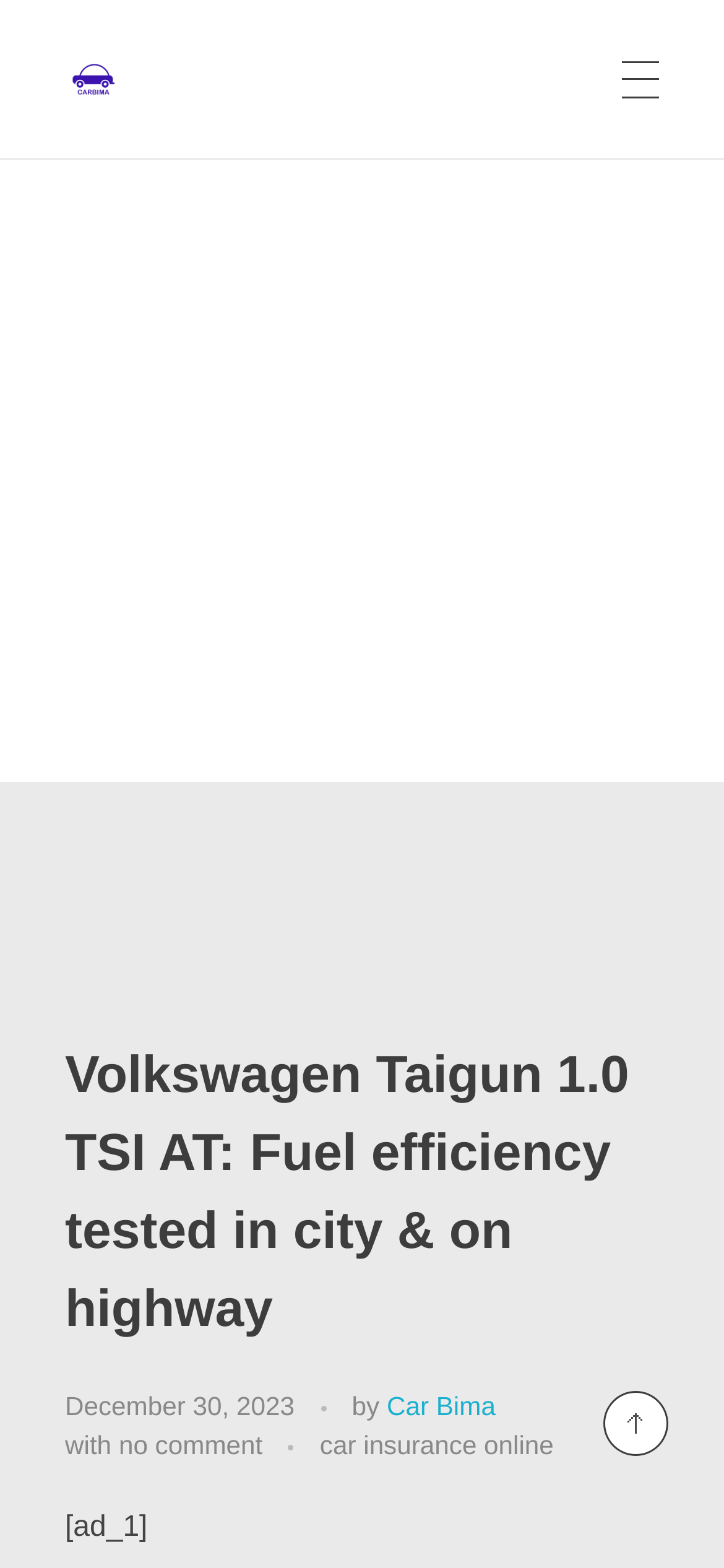What is the date of the article?
Please provide a single word or phrase as the answer based on the screenshot.

December 30, 2023